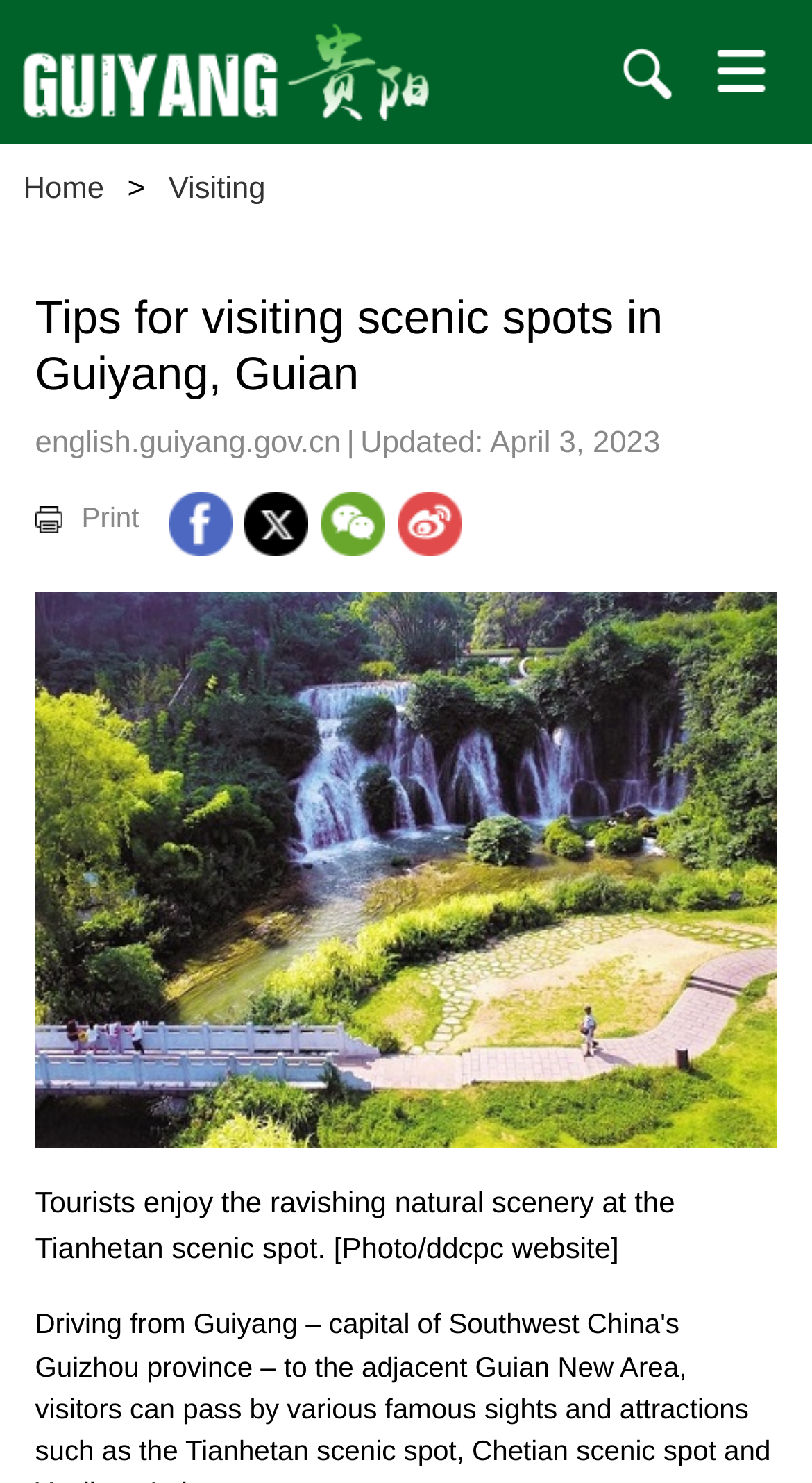What is the name of the scenic spot in the image?
Using the details from the image, give an elaborate explanation to answer the question.

I found the answer by looking at the gridcell element with the description 'Tourists enjoy the ravishing natural scenery at the Tianhetan scenic spot. [Photo/ddcpc website]' which is located inside the row element with bounding box coordinates [0.043, 0.797, 0.957, 0.88]. This description is associated with an image, so I inferred that the scenic spot in the image is Tianhetan.